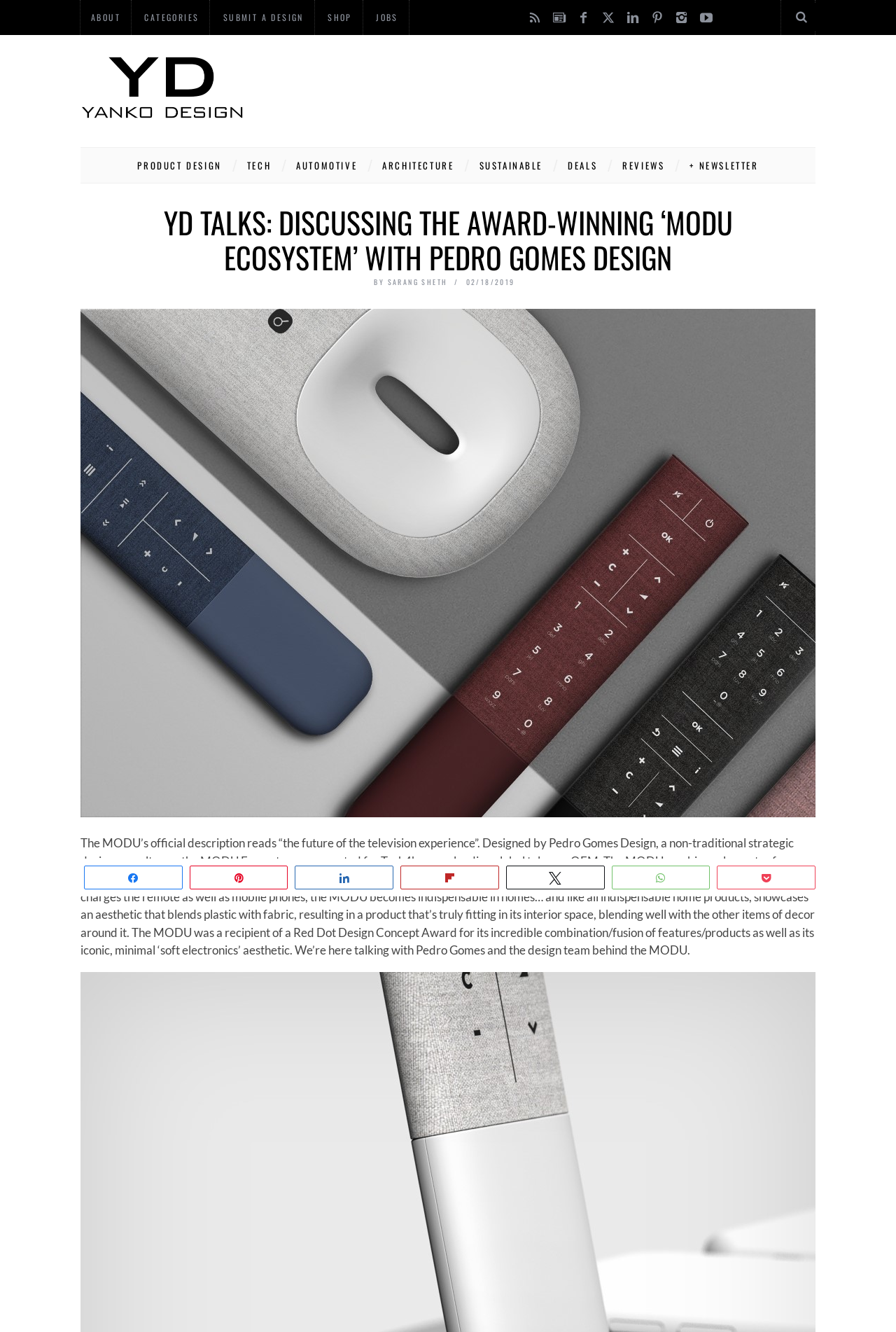Find the bounding box coordinates of the clickable region needed to perform the following instruction: "Share the article on Twitter". The coordinates should be provided as four float numbers between 0 and 1, i.e., [left, top, right, bottom].

[0.566, 0.65, 0.674, 0.666]